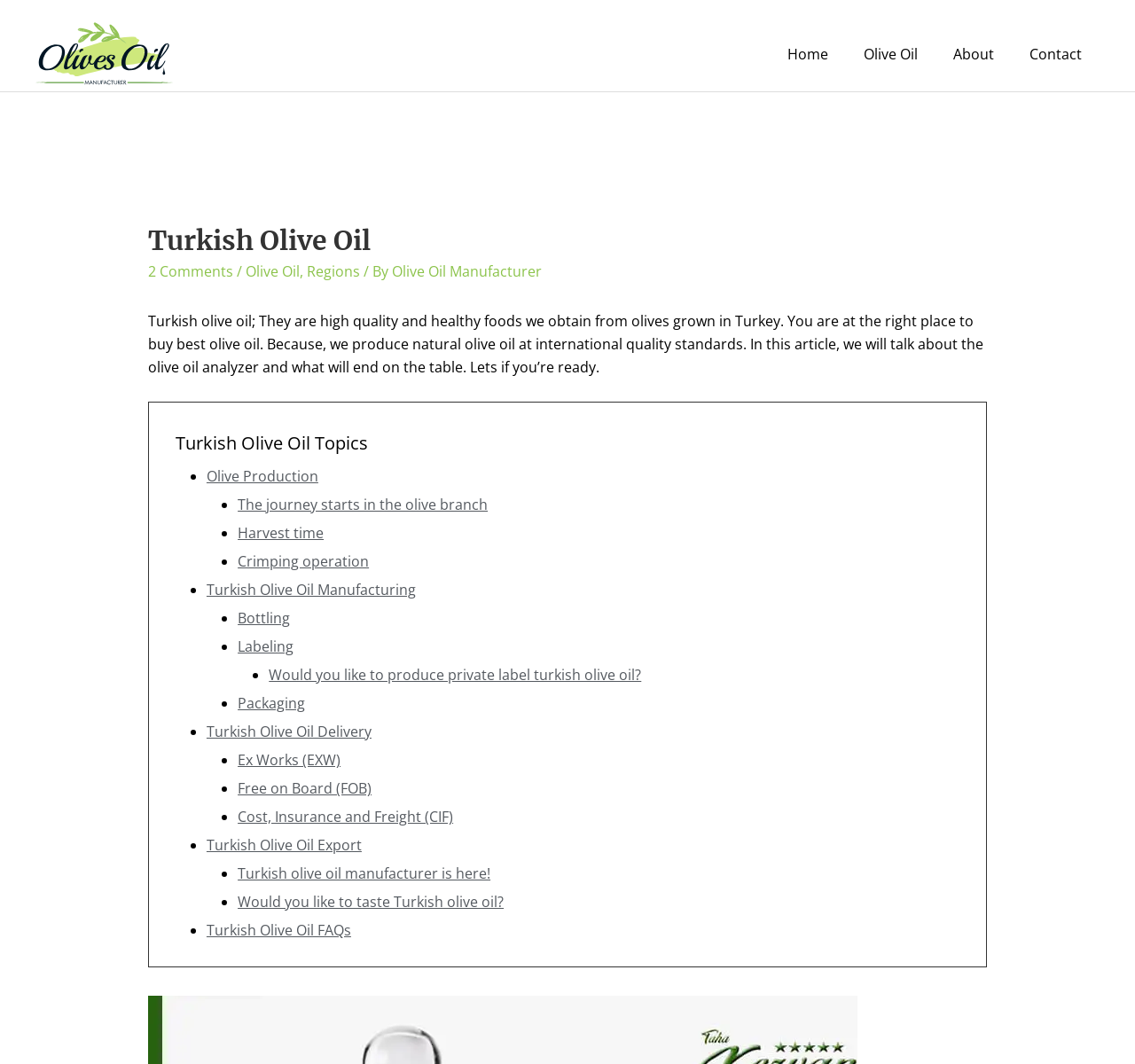Create a detailed narrative of the webpage’s visual and textual elements.

The webpage is about Turkish olive oil and its manufacturer, Taha Kervan. At the top, there is a navigation menu with links to "Home", "Olive Oil", "About", and "Contact". Below the navigation menu, there is a header section with a heading "Turkish Olive Oil" and links to "2 Comments", "Olive Oil", "Regions", and "Olive Oil Manufacturer".

The main content of the webpage is divided into two sections. The first section is a paragraph of text that describes Turkish olive oil, its quality, and the manufacturer's production process. The second section is a list of topics related to Turkish olive oil, including "Olive Production", "The journey starts in the olive branch", "Harvest time", and many others. Each topic is represented by a bullet point and a link to a relevant page.

The list of topics is quite extensive, covering various aspects of olive oil production, manufacturing, and export. There are also links to pages about private labeling, packaging, and delivery of Turkish olive oil. Additionally, there are links to pages about different shipping terms, such as Ex Works (EXW), Free on Board (FOB), and Cost, Insurance and Freight (CIF).

At the bottom of the page, there are more links to pages about Turkish olive oil export, FAQs, and an invitation to taste Turkish olive oil. Overall, the webpage provides a comprehensive overview of Turkish olive oil and its manufacturer, Taha Kervan.